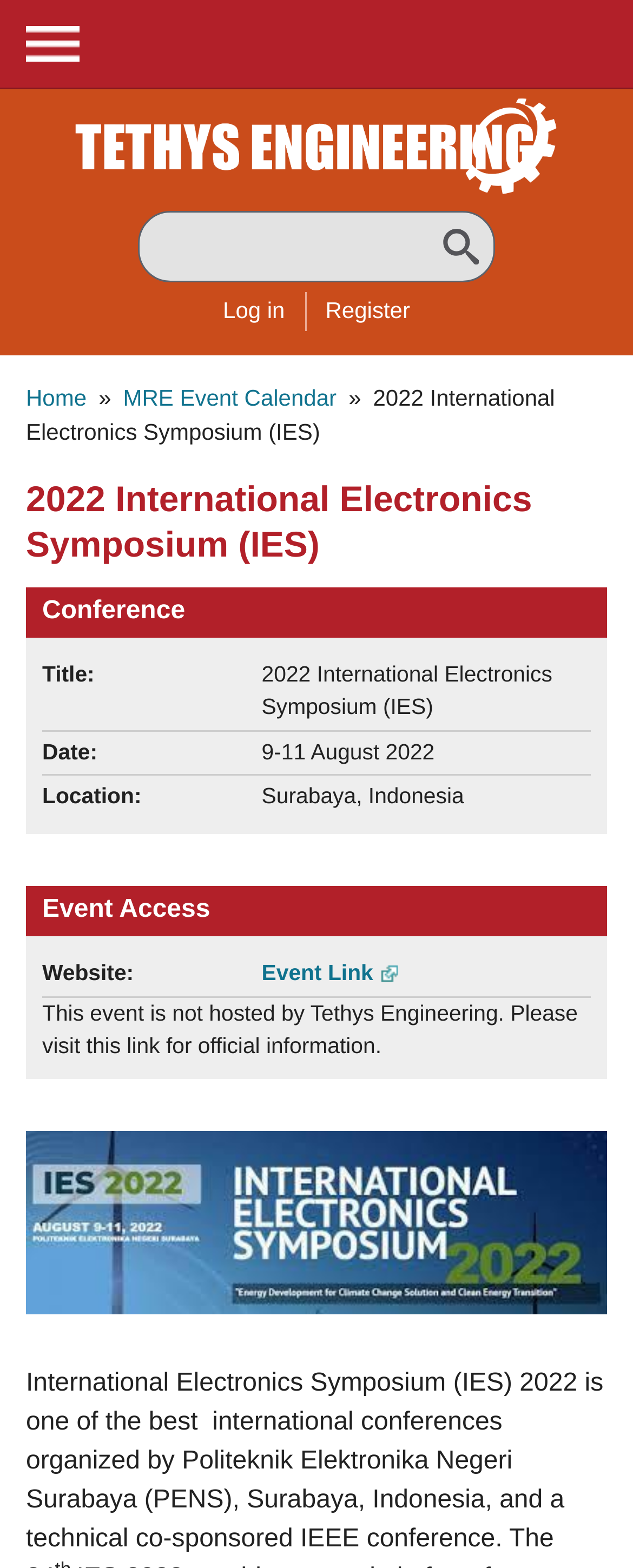Find the bounding box coordinates of the clickable region needed to perform the following instruction: "Click the 'Event Link'". The coordinates should be provided as four float numbers between 0 and 1, i.e., [left, top, right, bottom].

[0.413, 0.613, 0.628, 0.628]